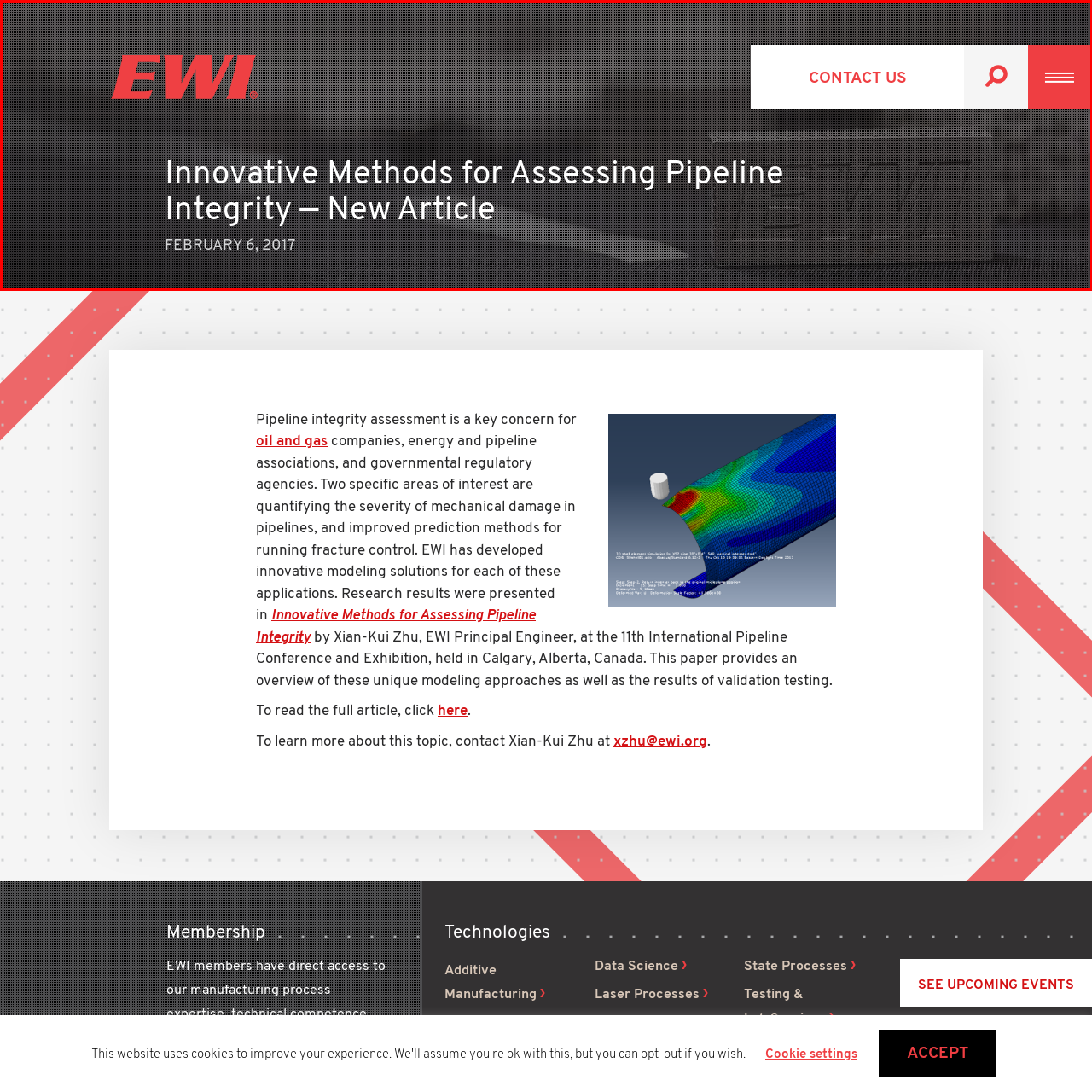Take a close look at the image outlined in red and answer the ensuing question with a single word or phrase:
What is the position of the 'Contact Us' link?

Top right